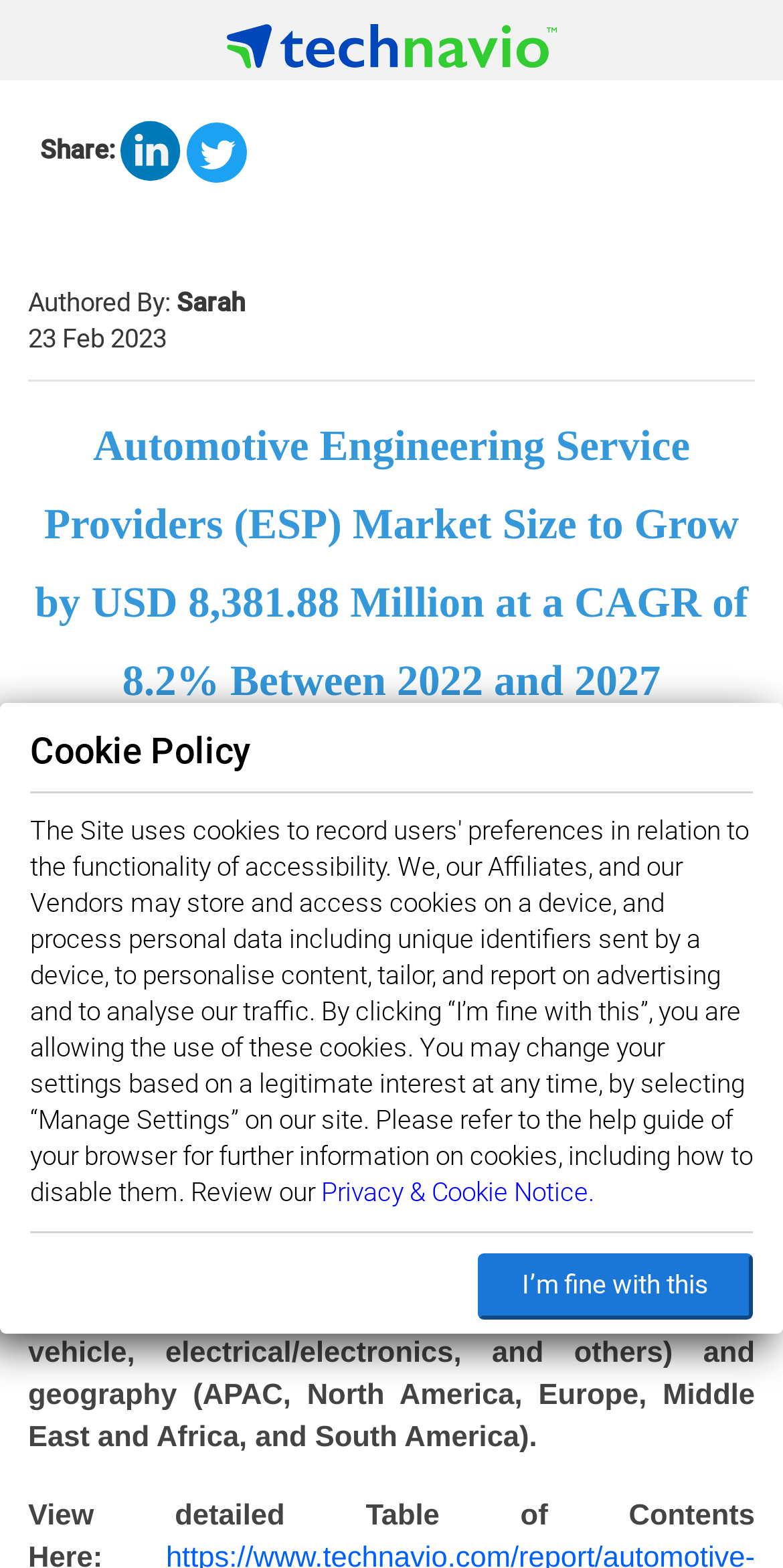Provide a thorough summary of the webpage.

The webpage is about the Automotive Engineering Service Providers (ESP) Market, with a focus on its growth and market size. At the top left corner, there is a Tehnavio logo, accompanied by social media links, including Linkedin and Twitter, to the right. Below these icons, there is a section with the author's name, Sarah, and the publication date, 23 Feb 2023.

A horizontal separator line divides the top section from the main content. The main heading, "Automotive Engineering Service Providers (ESP) Market Size to Grow by USD 8,381.88 Million at a CAGR of 8.2% Between 2022 and 2027", is prominently displayed.

The main content is divided into paragraphs, with the first paragraph discussing the market share growth and size. The text mentions that the market will witness a year-over-year growth of 7.38% in 2023. A quote from a senior analyst at Technavio is highlighted, stating that increasing vehicle digitization and electrification, as well as the development of autonomous vehicles, will boost market growth.

A link to the "Automotive Engineering Service Providers (ESP) Market" is provided, with a brief description of the market segmentation by service and geography. At the bottom of the page, there is a section with a "Cookie Policy" notice and a link to the "Privacy & Cookie Notice". A button labeled "I'm fine with this" is located at the bottom right corner.